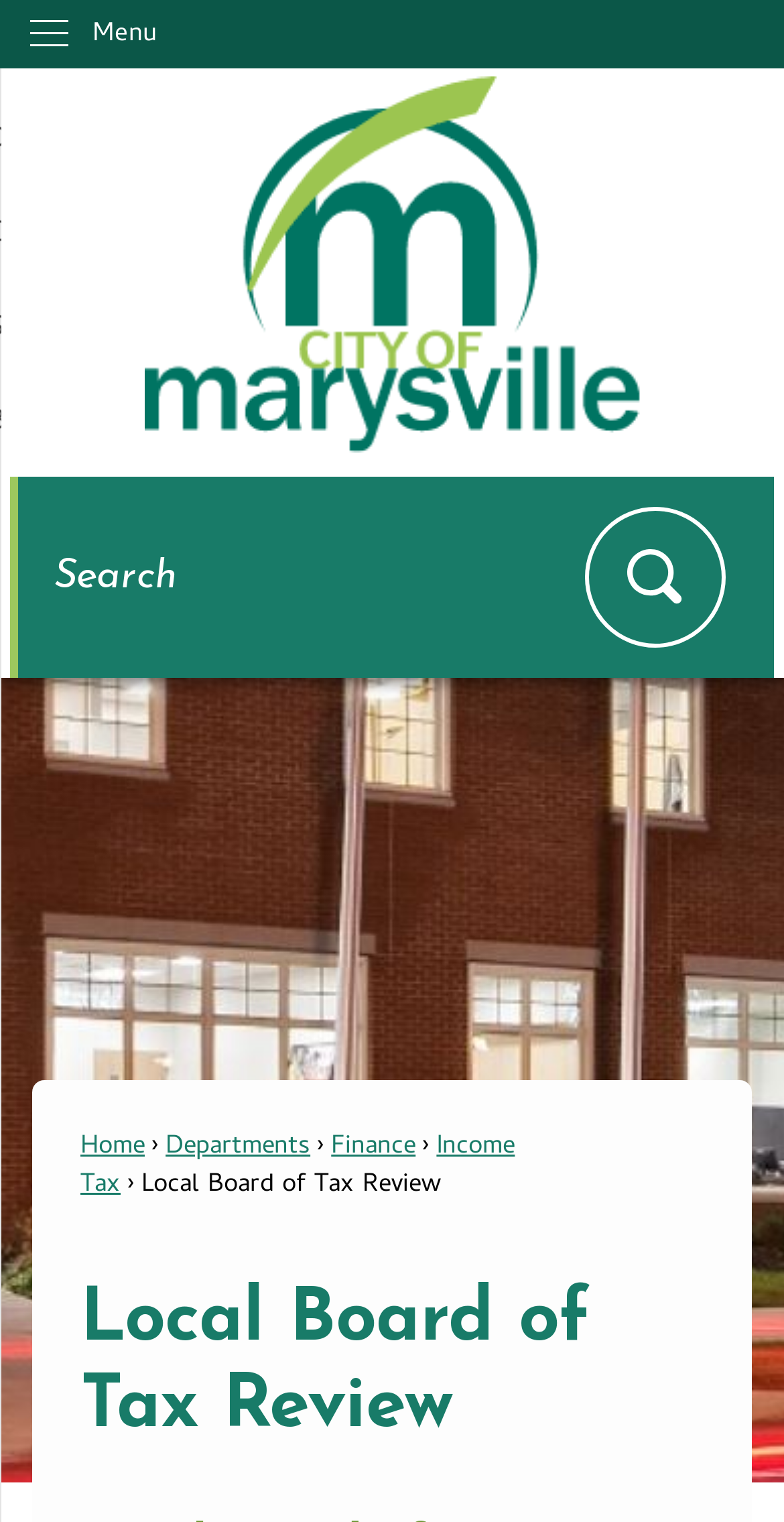Provide an in-depth caption for the contents of the webpage.

The webpage is the official website of the Local Board of Tax Review in Marysville, Ohio. At the top-left corner, there is a "Skip to Main Content" link. Next to it, a vertical menu is located, with a "Menu" label. 

Below the menu, a prominent link to the Marysville OH Homepage is displayed, accompanied by an image. 

A search region is positioned in the middle of the page, where users can enter their search queries in a textbox. A search button with a search icon is located to the right of the textbox. 

Underneath the search region, a row of links is presented, including "Home", "Departments", "Finance", and "Income Tax". To the right of these links, the title "Local Board of Tax Review" is displayed in a static text element. 

Further down the page, a heading with the same title "Local Board of Tax Review" is centered, taking up most of the page's width.